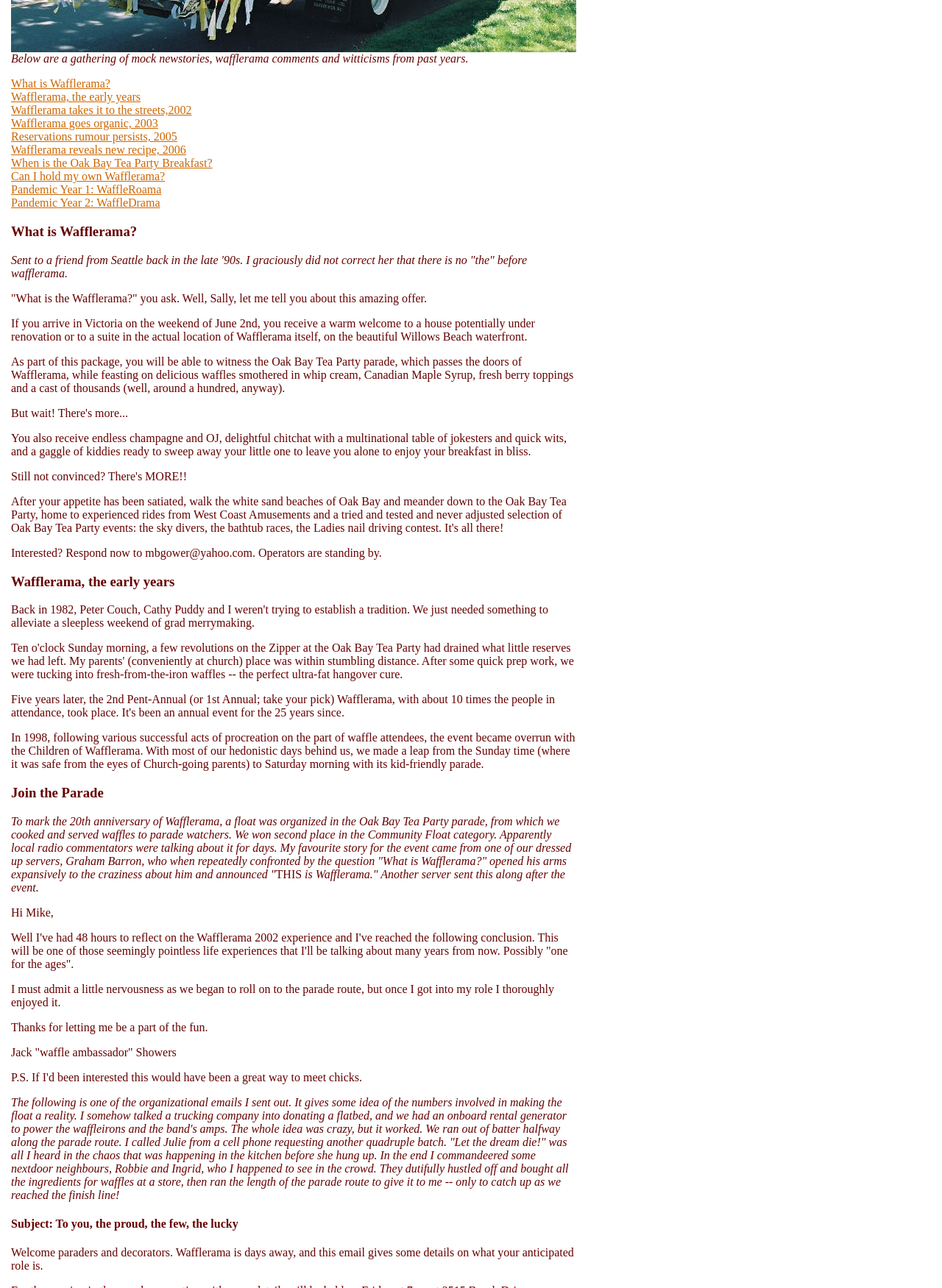Find the bounding box of the element with the following description: "What is Wafflerama?". The coordinates must be four float numbers between 0 and 1, formatted as [left, top, right, bottom].

[0.012, 0.06, 0.117, 0.07]